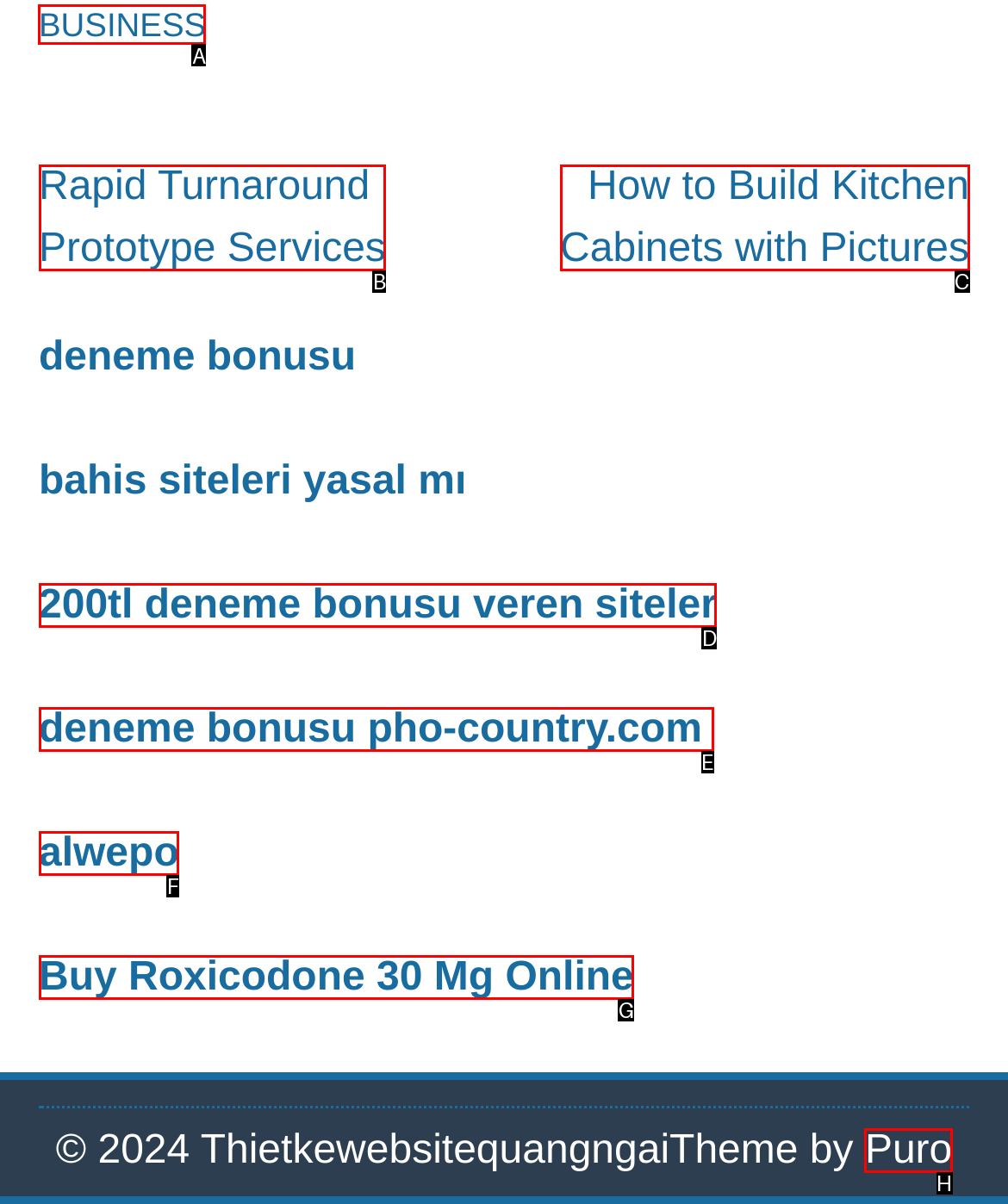Identify the HTML element to select in order to accomplish the following task: Click on BUSINESS link
Reply with the letter of the chosen option from the given choices directly.

A